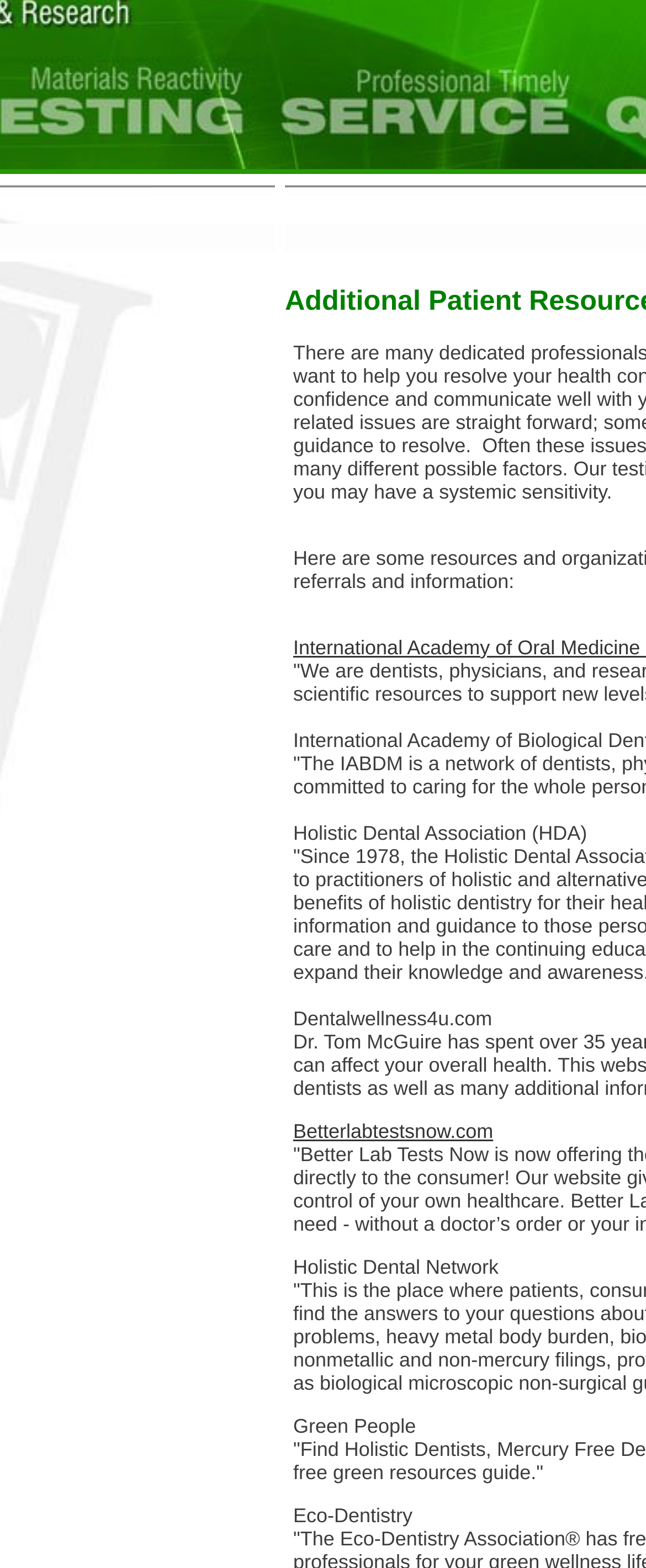Please answer the following question using a single word or phrase: 
What is the last term mentioned on the webpage?

Eco-Dentistry